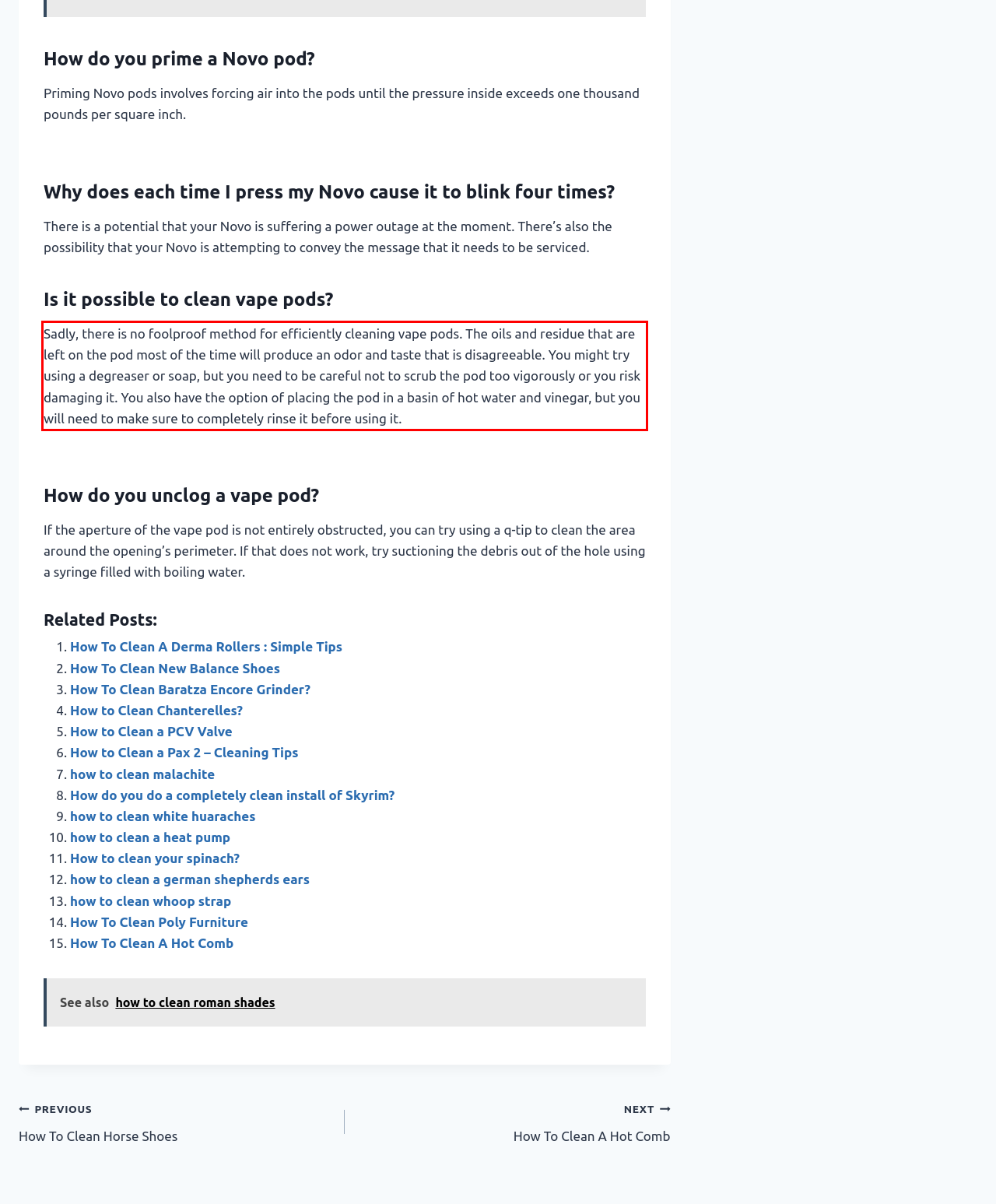You are given a screenshot with a red rectangle. Identify and extract the text within this red bounding box using OCR.

Sadly, there is no foolproof method for efficiently cleaning vape pods. The oils and residue that are left on the pod most of the time will produce an odor and taste that is disagreeable. You might try using a degreaser or soap, but you need to be careful not to scrub the pod too vigorously or you risk damaging it. You also have the option of placing the pod in a basin of hot water and vinegar, but you will need to make sure to completely rinse it before using it.